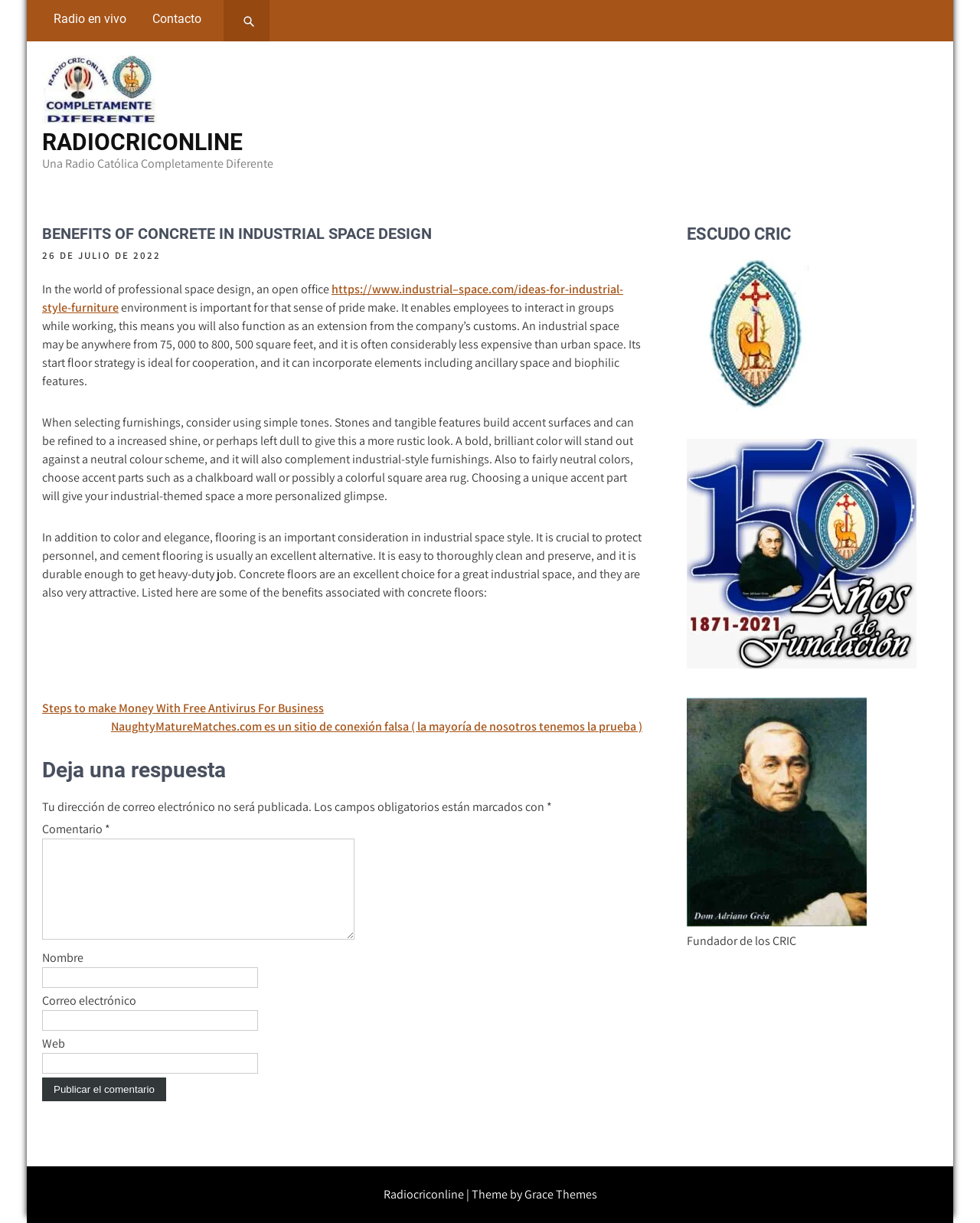Can you find the bounding box coordinates for the element that needs to be clicked to execute this instruction: "Visit the contact page"? The coordinates should be given as four float numbers between 0 and 1, i.e., [left, top, right, bottom].

[0.144, 0.0, 0.217, 0.031]